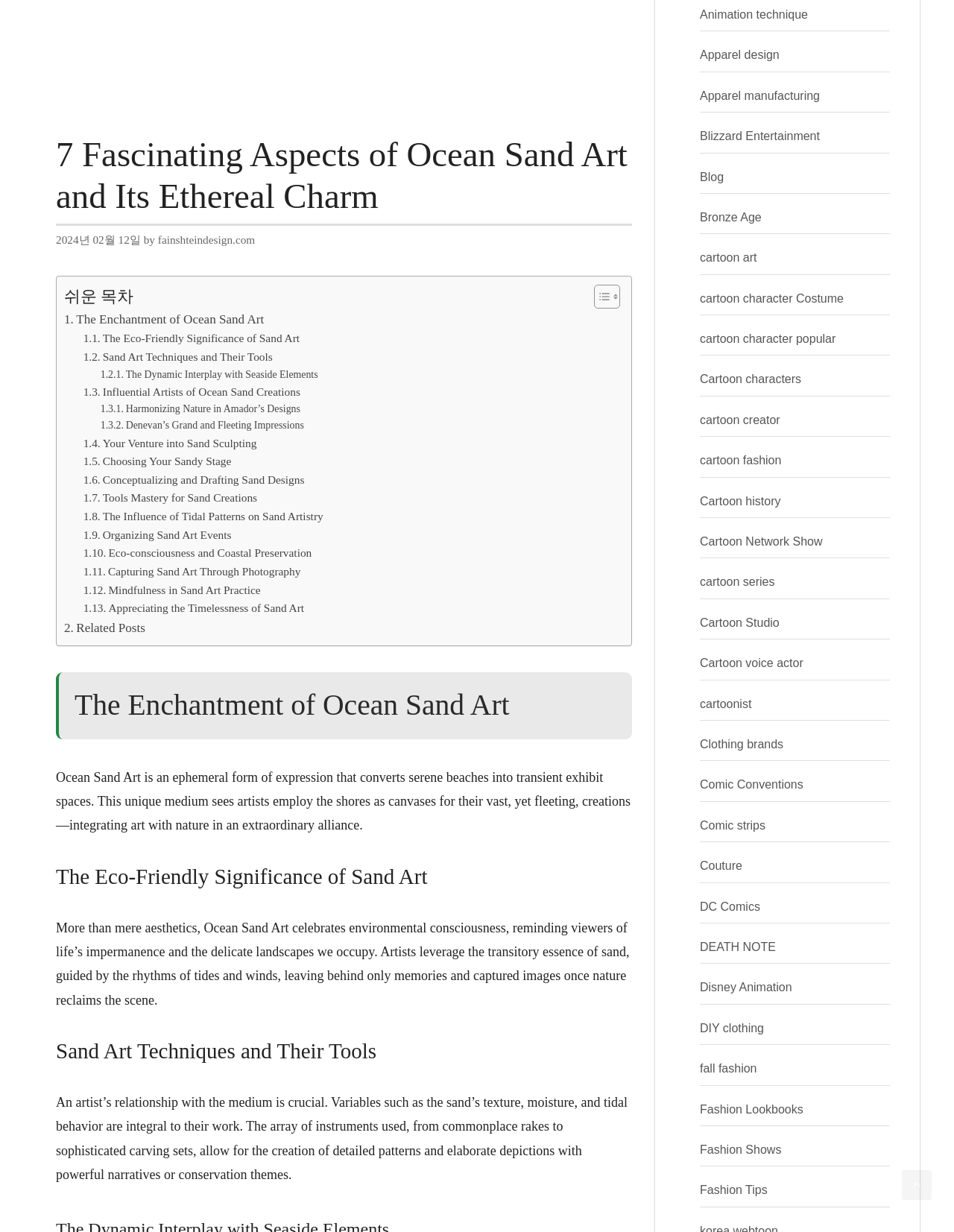Using the webpage screenshot and the element description Mindfulness in Sand Art Practice, determine the bounding box coordinates. Specify the coordinates in the format (top-left x, top-left y, bottom-right x, bottom-right y) with values ranging from 0 to 1.

[0.087, 0.472, 0.273, 0.487]